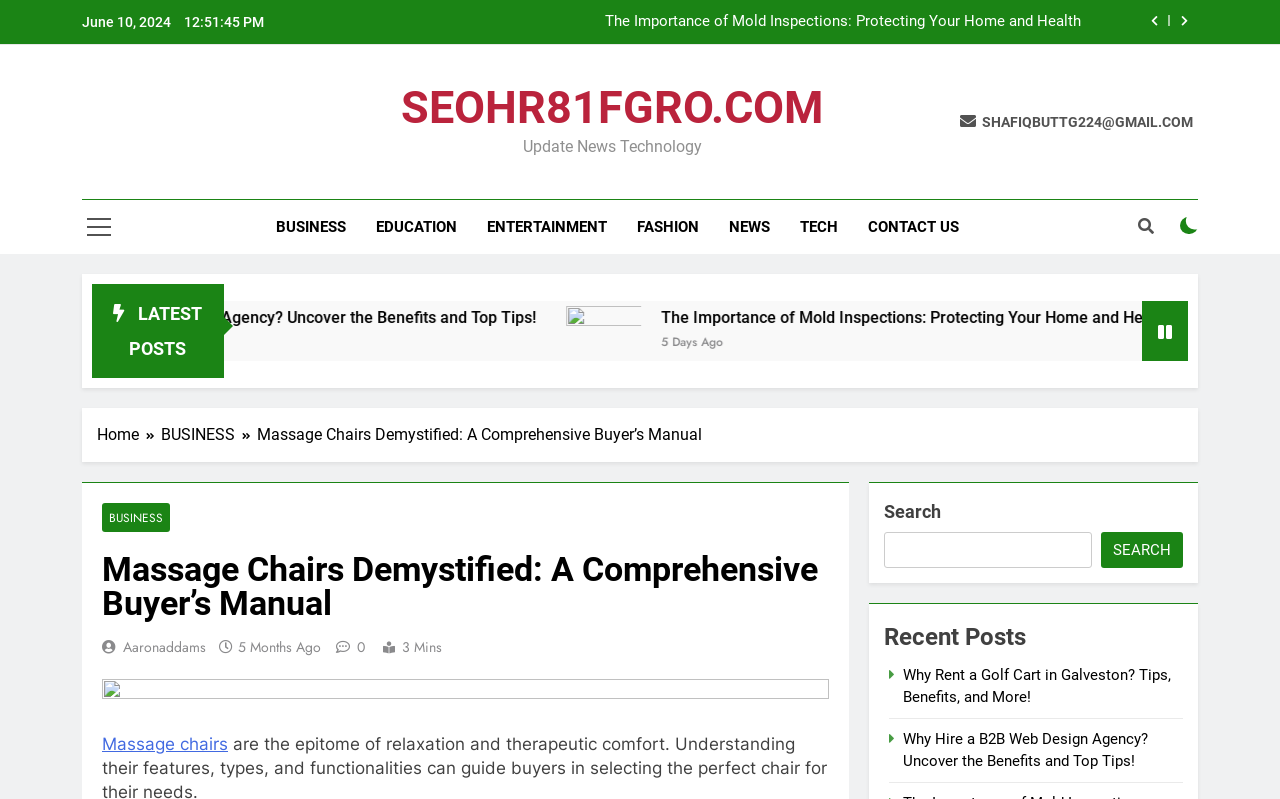Find the bounding box coordinates of the element's region that should be clicked in order to follow the given instruction: "Search for something". The coordinates should consist of four float numbers between 0 and 1, i.e., [left, top, right, bottom].

[0.691, 0.666, 0.853, 0.711]